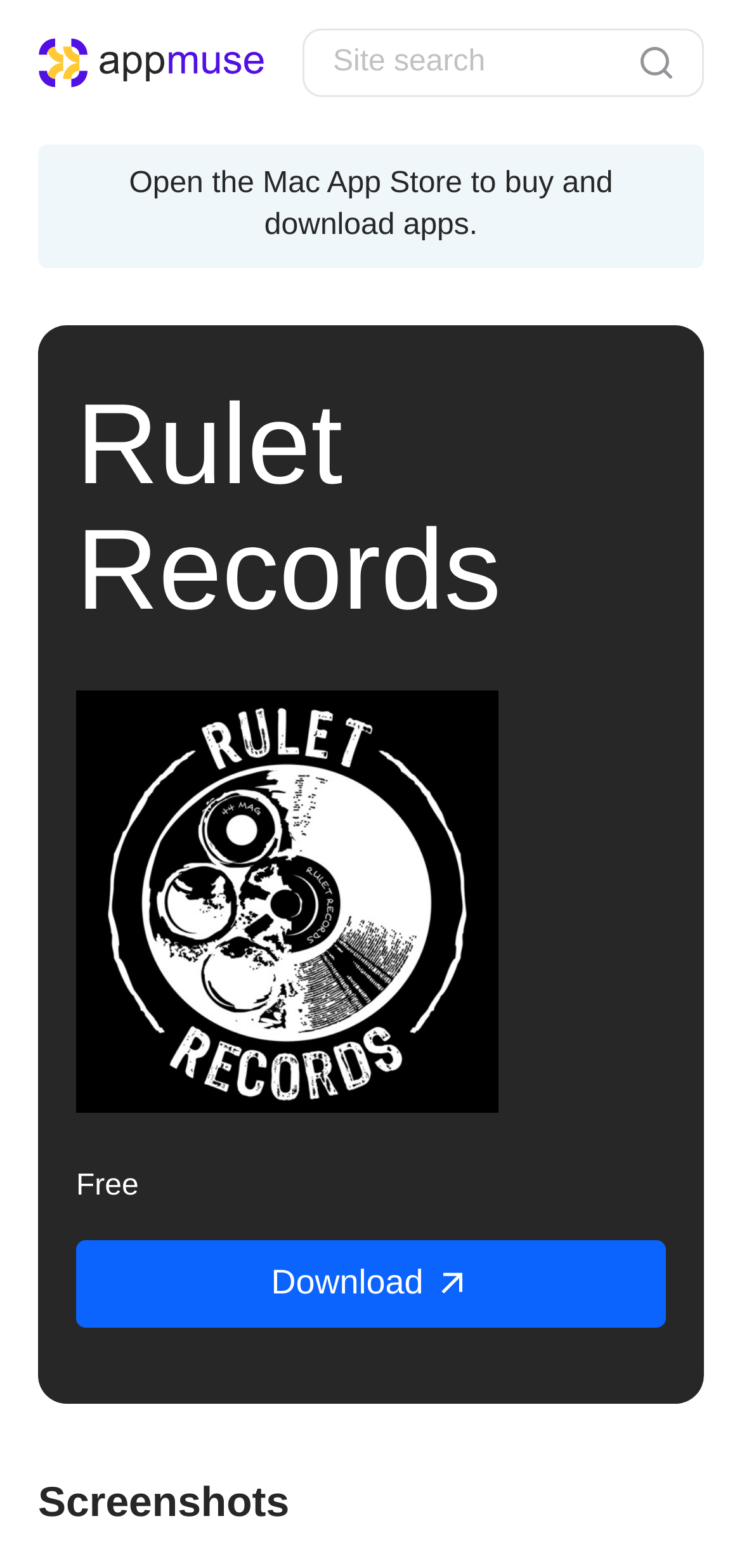Using the information in the image, could you please answer the following question in detail:
What is the price of the app?

The price of the app is mentioned as 'Free' at the top of the webpage, with a bounding box coordinate of [0.103, 0.746, 0.187, 0.766], indicating that the app can be downloaded without any cost.